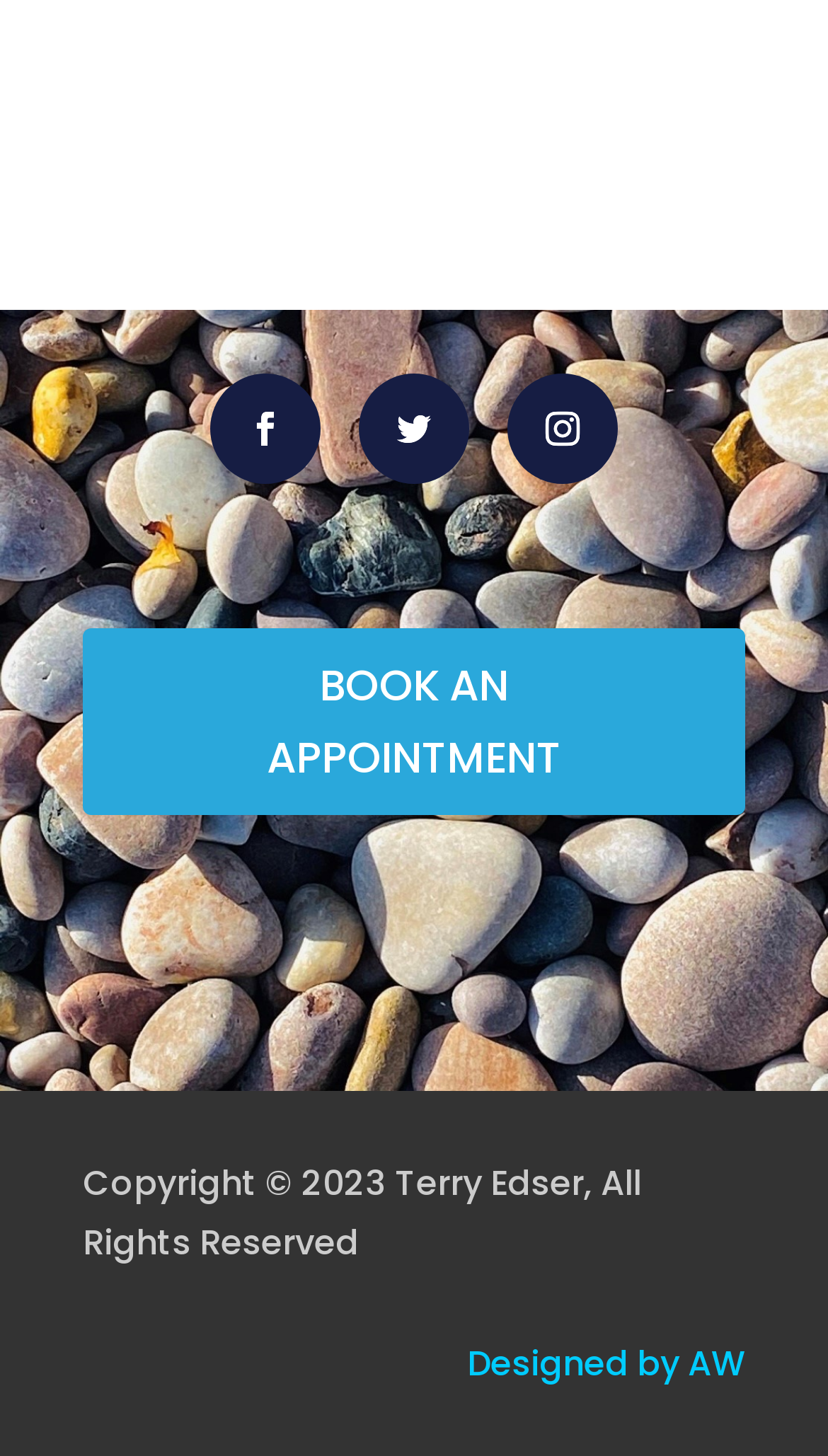Identify the bounding box for the given UI element using the description provided. Coordinates should be in the format (top-left x, top-left y, bottom-right x, bottom-right y) and must be between 0 and 1. Here is the description: BOOK AN APPOINTMENT

[0.1, 0.432, 0.9, 0.56]